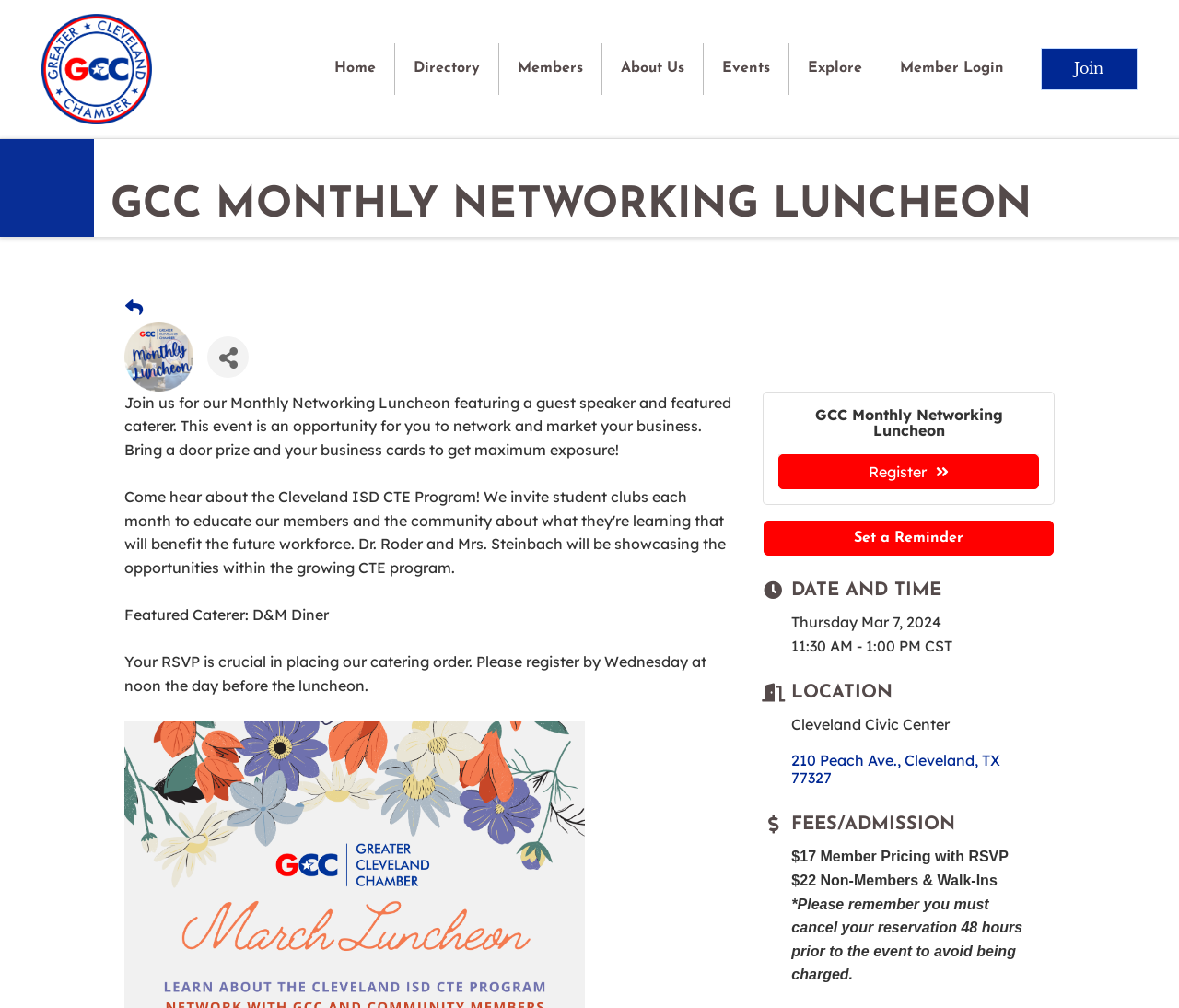What is the name of the chamber?
Refer to the image and provide a detailed answer to the question.

The logo at the top left corner of the webpage is the 'Greater Cleveland Chamber logo', which indicates that the webpage is related to the Greater Cleveland Chamber.